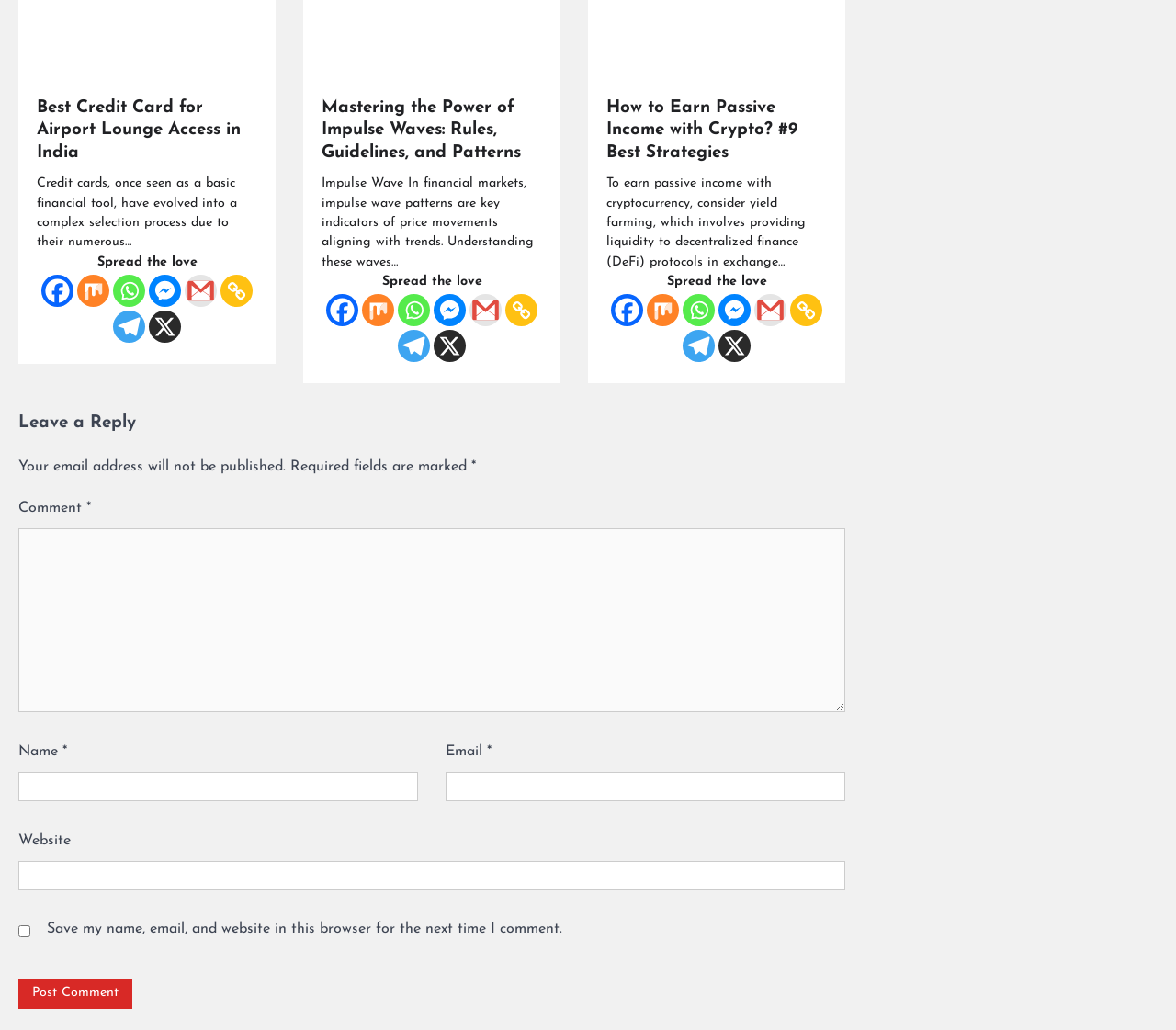What is the topic of the first article?
Provide a short answer using one word or a brief phrase based on the image.

Credit cards